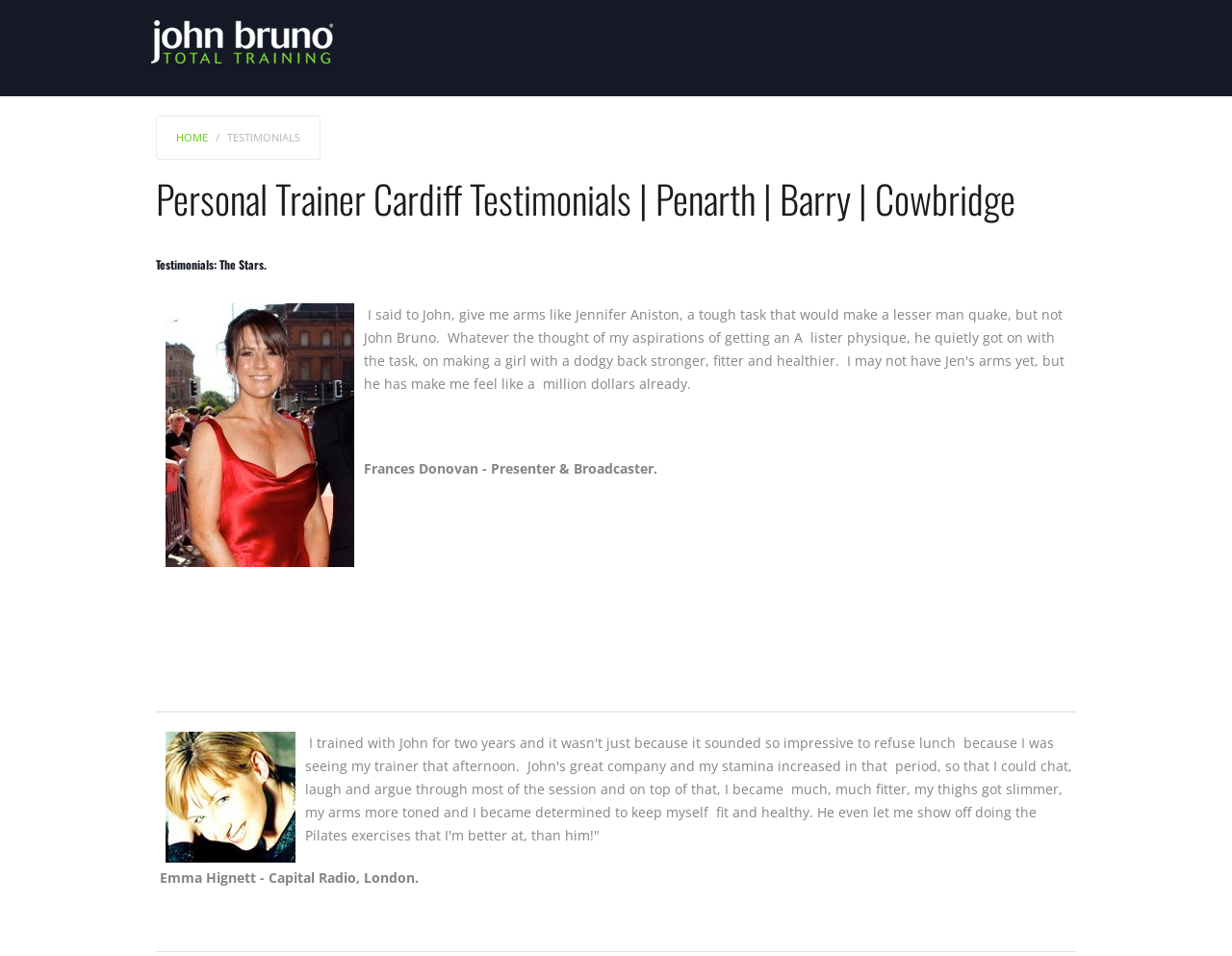What is the profession of Emma Hignett?
Ensure your answer is thorough and detailed.

According to the text accompanying Emma Hignett's image, she is a presenter at Capital Radio, London.